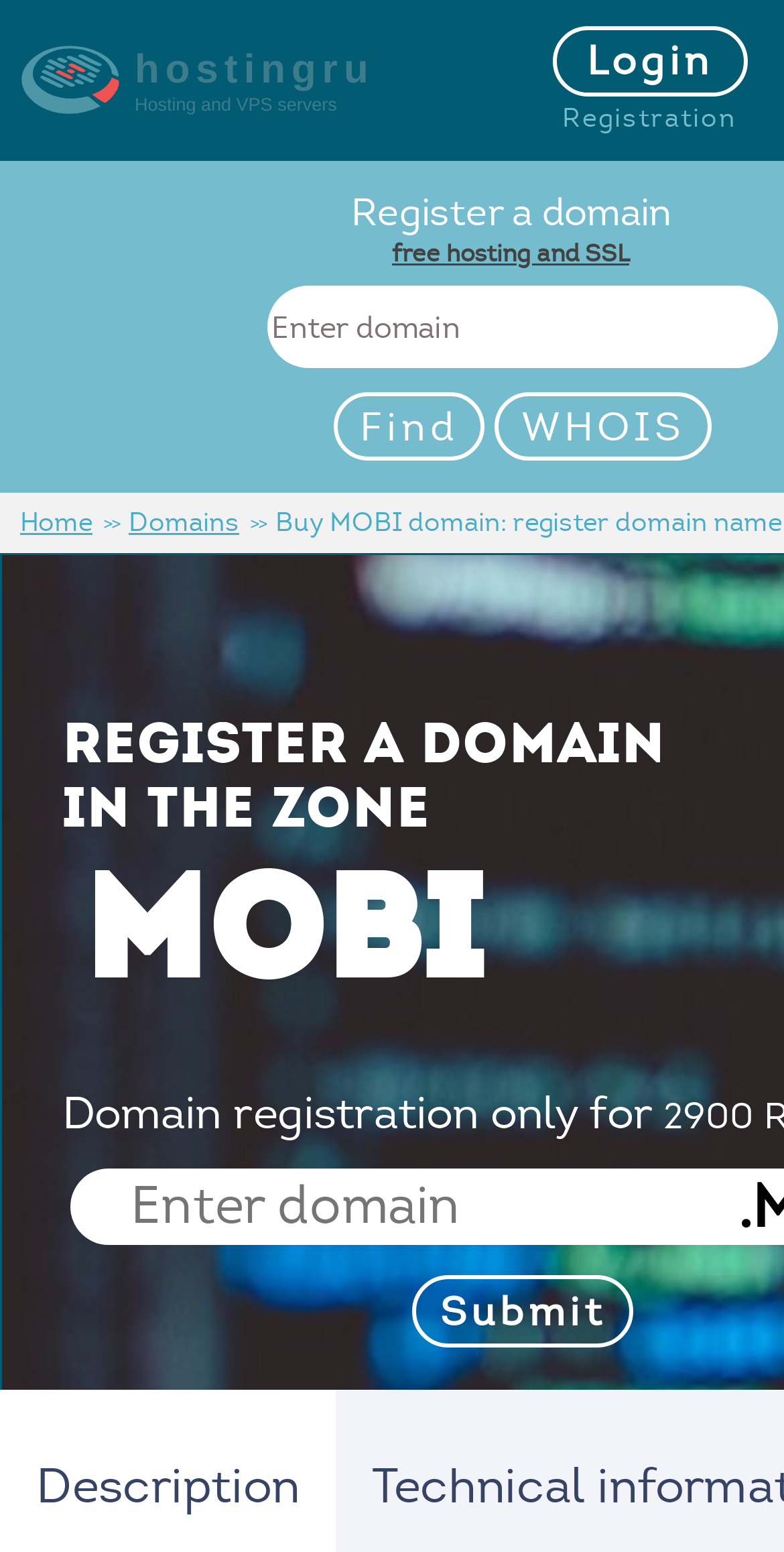Please specify the bounding box coordinates of the area that should be clicked to accomplish the following instruction: "search for a domain". The coordinates should consist of four float numbers between 0 and 1, i.e., [left, top, right, bottom].

[0.426, 0.253, 0.619, 0.297]